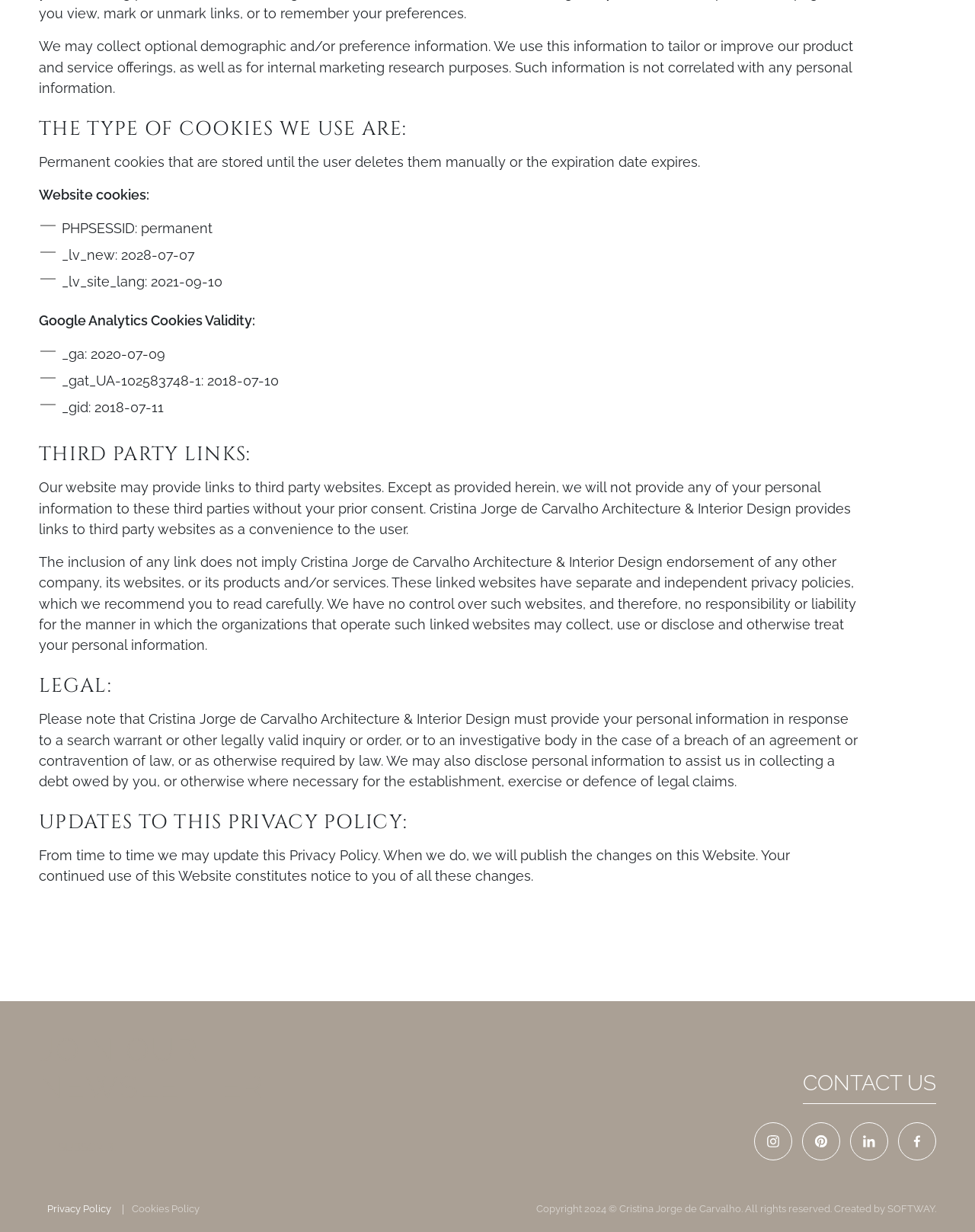Find the bounding box of the element with the following description: "Cookies Policy". The coordinates must be four float numbers between 0 and 1, formatted as [left, top, right, bottom].

[0.126, 0.978, 0.213, 0.986]